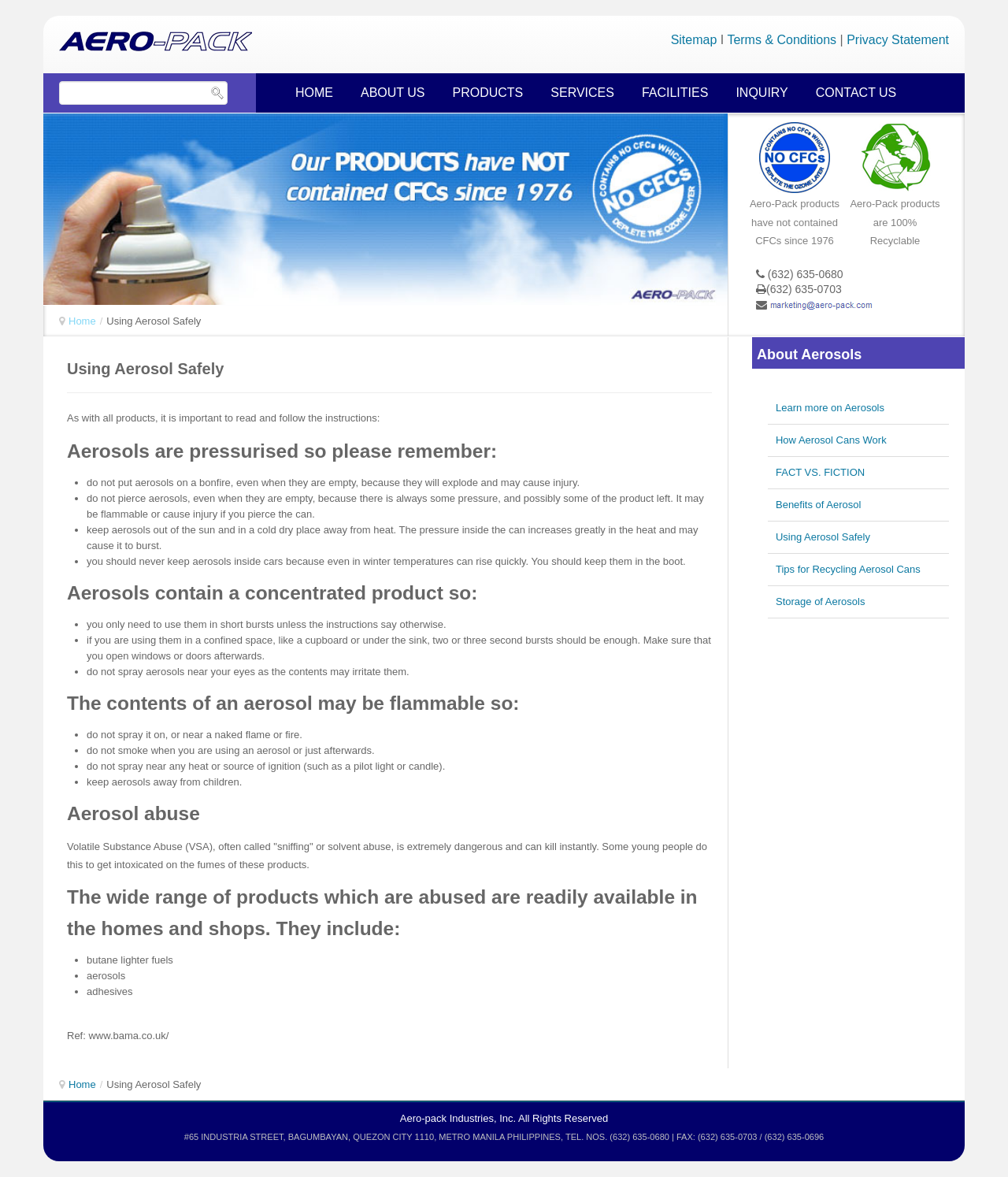Could you please study the image and provide a detailed answer to the question:
What is the purpose of the 'You are here:' section?

I found the 'You are here:' section by looking at the generic element on the webpage. Specifically, I found the text 'You are here:' at coordinates [0.059, 0.267, 0.064, 0.276]. Then, I looked at the link elements within that section, which are 'Home' and 'Using Aerosol Safely'. The purpose of this section is to show the current page location within the website's hierarchy.